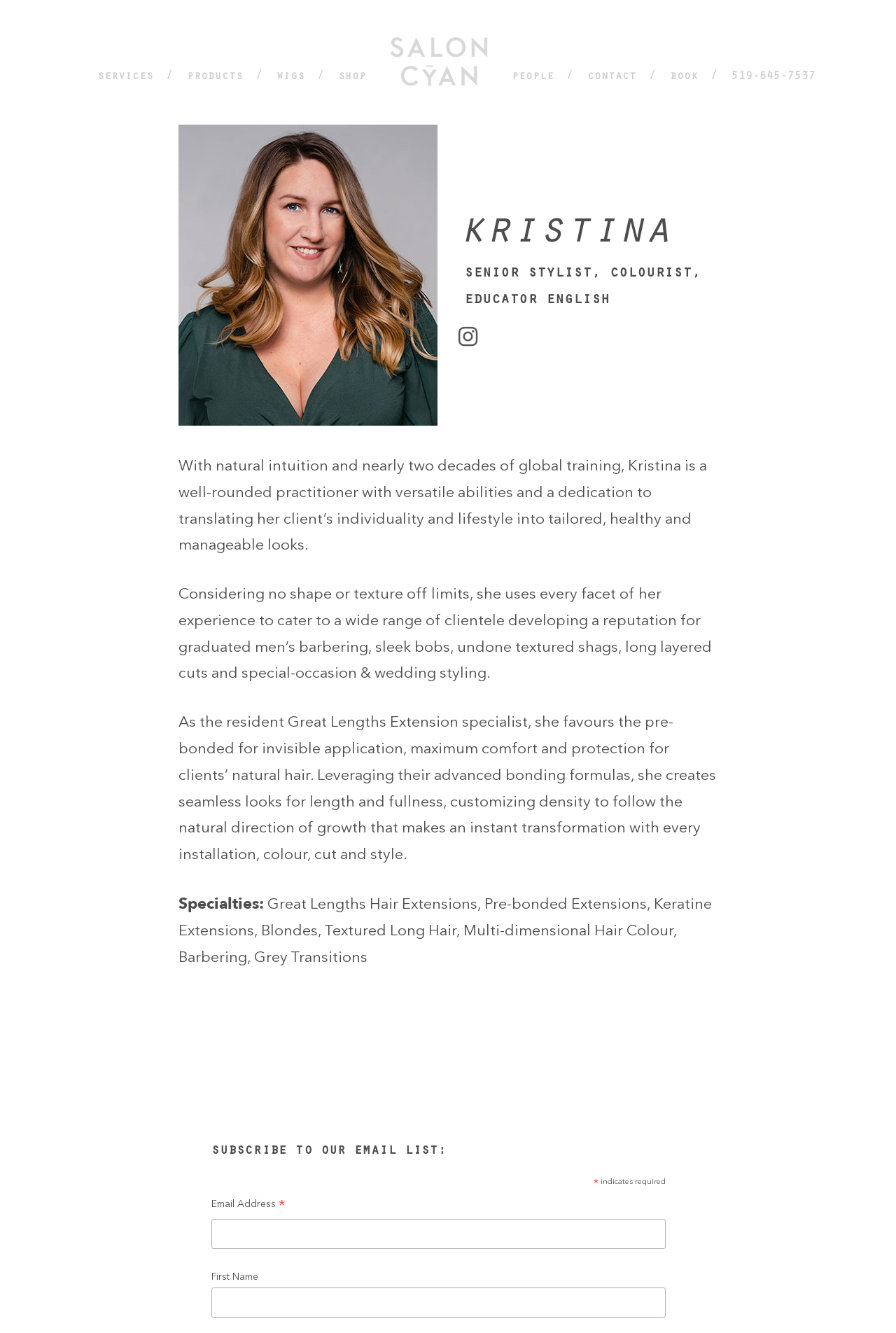Describe the entire webpage, focusing on both content and design.

This webpage is about Kristina, a senior stylist, colourist, and educator with over 15 years of experience in the hair industry. At the top of the page, there is a "Skip to content" link, followed by a main navigation menu with links to "home", "services", "products", "wigs", "shop", "people", "contact", "book", and a phone number.

Below the navigation menu, there is a main section that takes up most of the page. It features a large image of Kristina on the left, with a heading that reads "Kristina" above a brief description of her as a senior stylist, colourist, and educator. There is also a social media link icon next to the heading.

The main section continues with three paragraphs of text that describe Kristina's experience, skills, and specialties in hair styling, including her ability to cater to a wide range of clients and her expertise in Great Lengths Hair Extensions. Below the paragraphs, there is a heading that reads "Specialties:" followed by a list of her specialties.

At the bottom of the page, there is a section to subscribe to the email list, with a heading that reads "Subscribe to our email list:" and a required email address field, as well as an optional first name field.